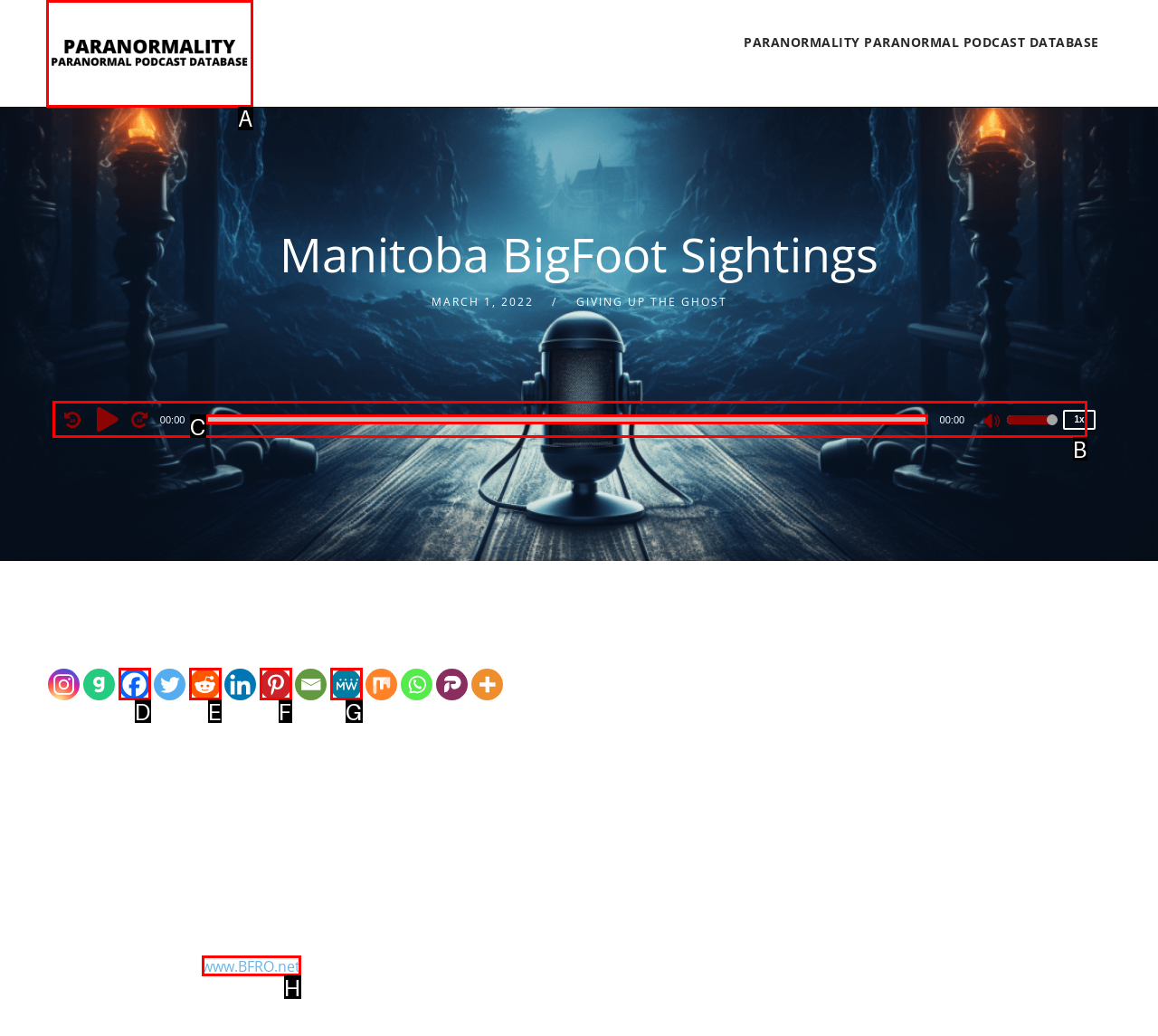Identify the UI element that corresponds to this description: www.BFRO.net
Respond with the letter of the correct option.

H